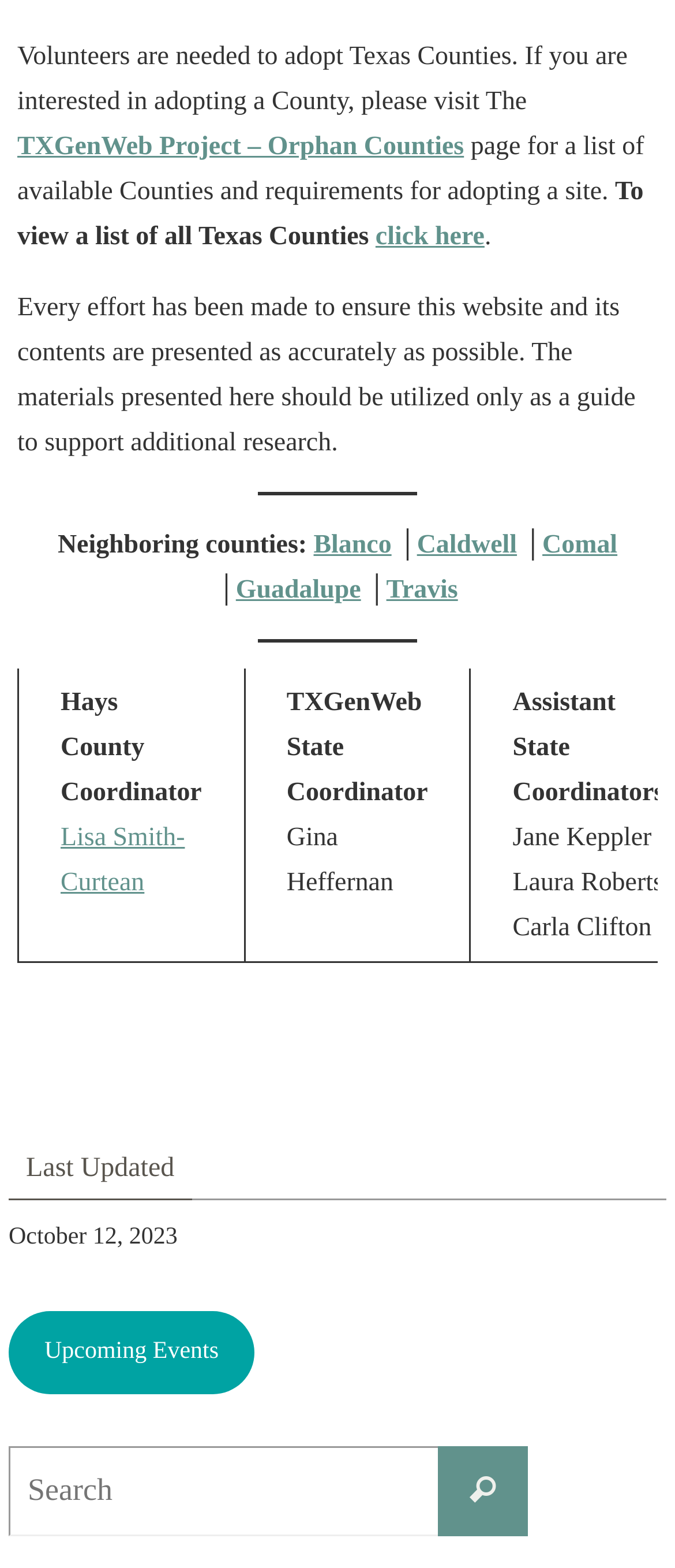Please find the bounding box coordinates of the element that you should click to achieve the following instruction: "Visit the TXGenWeb Project – Orphan Counties page". The coordinates should be presented as four float numbers between 0 and 1: [left, top, right, bottom].

[0.026, 0.084, 0.687, 0.102]